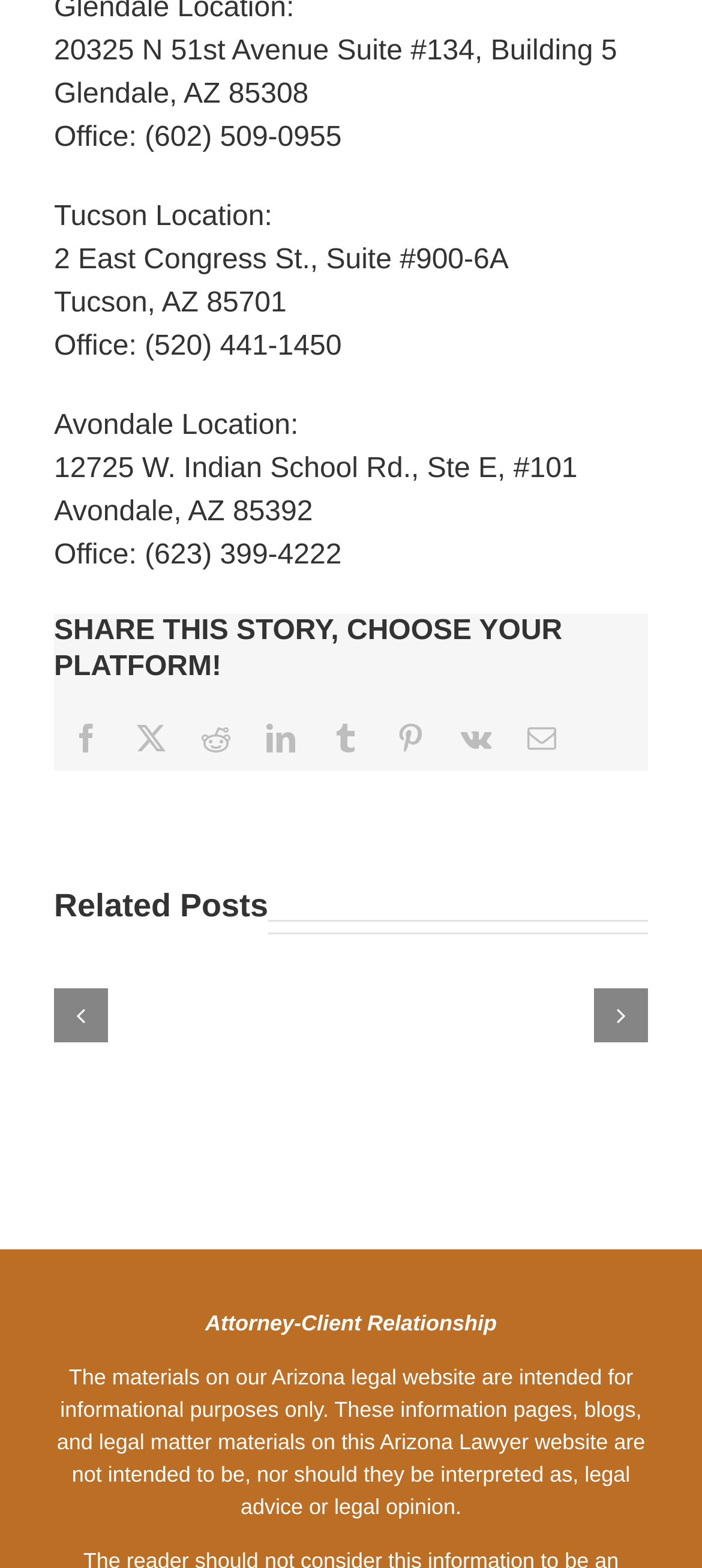Respond to the question below with a concise word or phrase:
What is the address of the Glendale office?

20325 N 51st Avenue Suite #134, Building 5